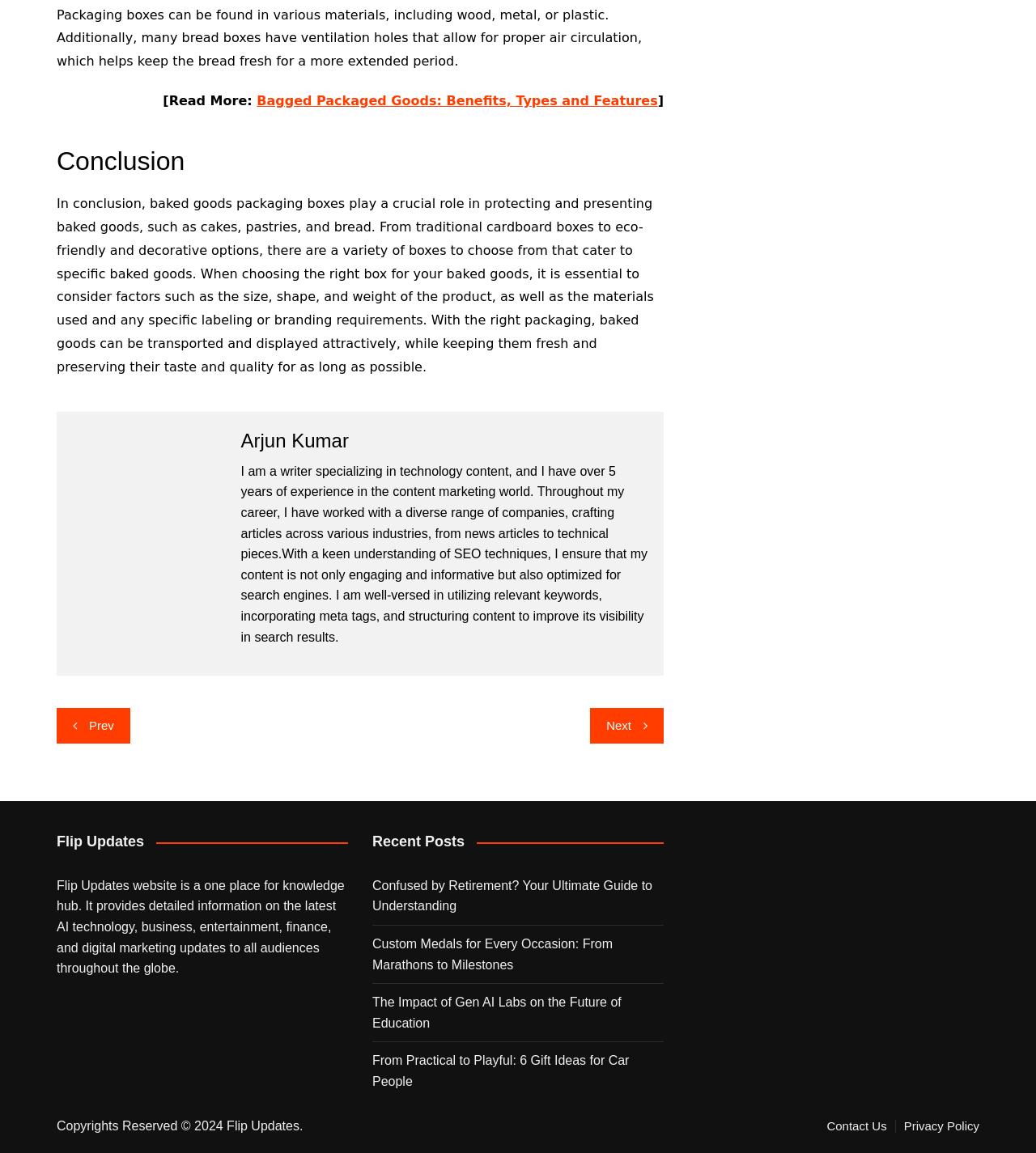How many recent posts are listed?
From the screenshot, supply a one-word or short-phrase answer.

4